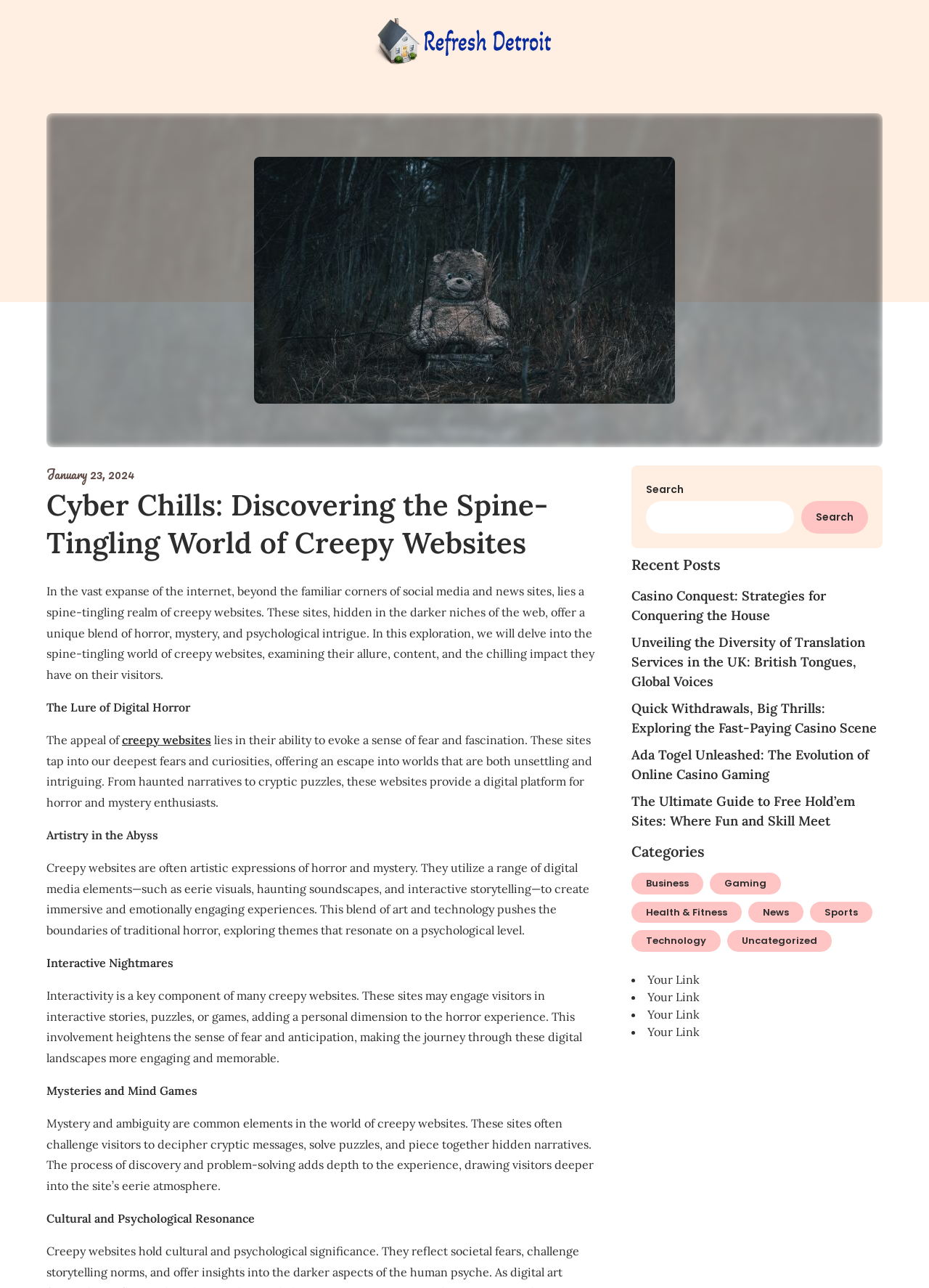What is the main topic of this webpage?
Answer with a single word or short phrase according to what you see in the image.

Creepy websites